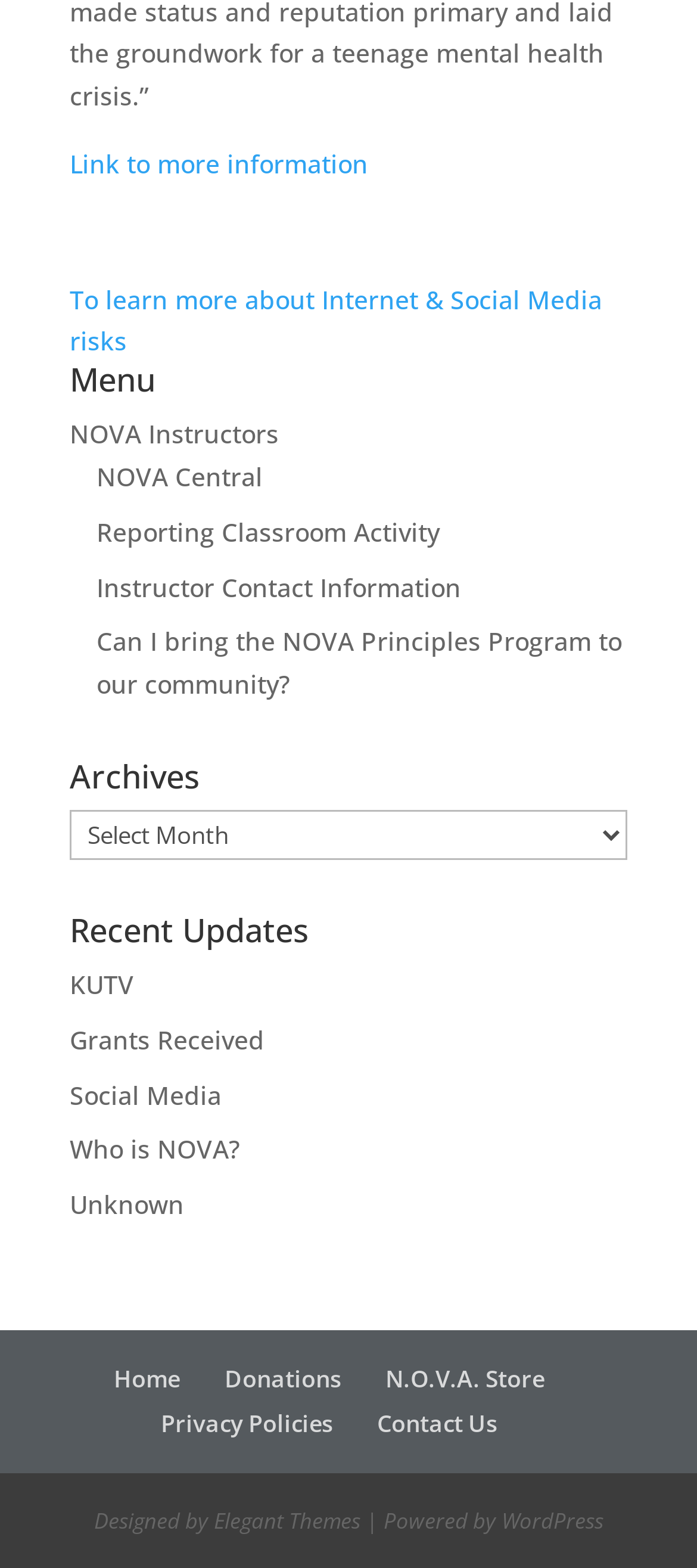Could you specify the bounding box coordinates for the clickable section to complete the following instruction: "Go to Home page"?

[0.163, 0.869, 0.258, 0.889]